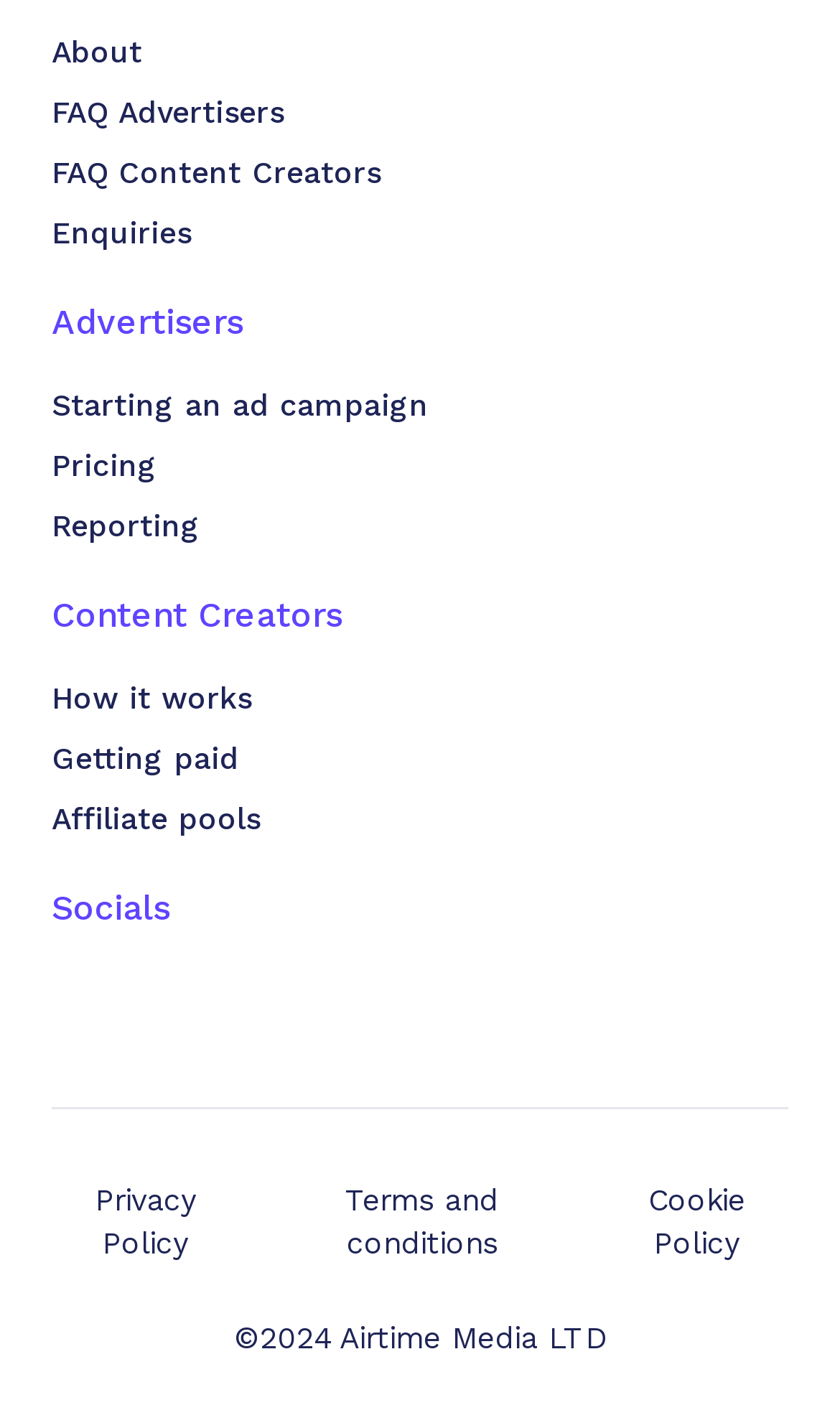Please specify the bounding box coordinates in the format (top-left x, top-left y, bottom-right x, bottom-right y), with all values as floating point numbers between 0 and 1. Identify the bounding box of the UI element described by: Reporting

[0.062, 0.353, 0.938, 0.383]